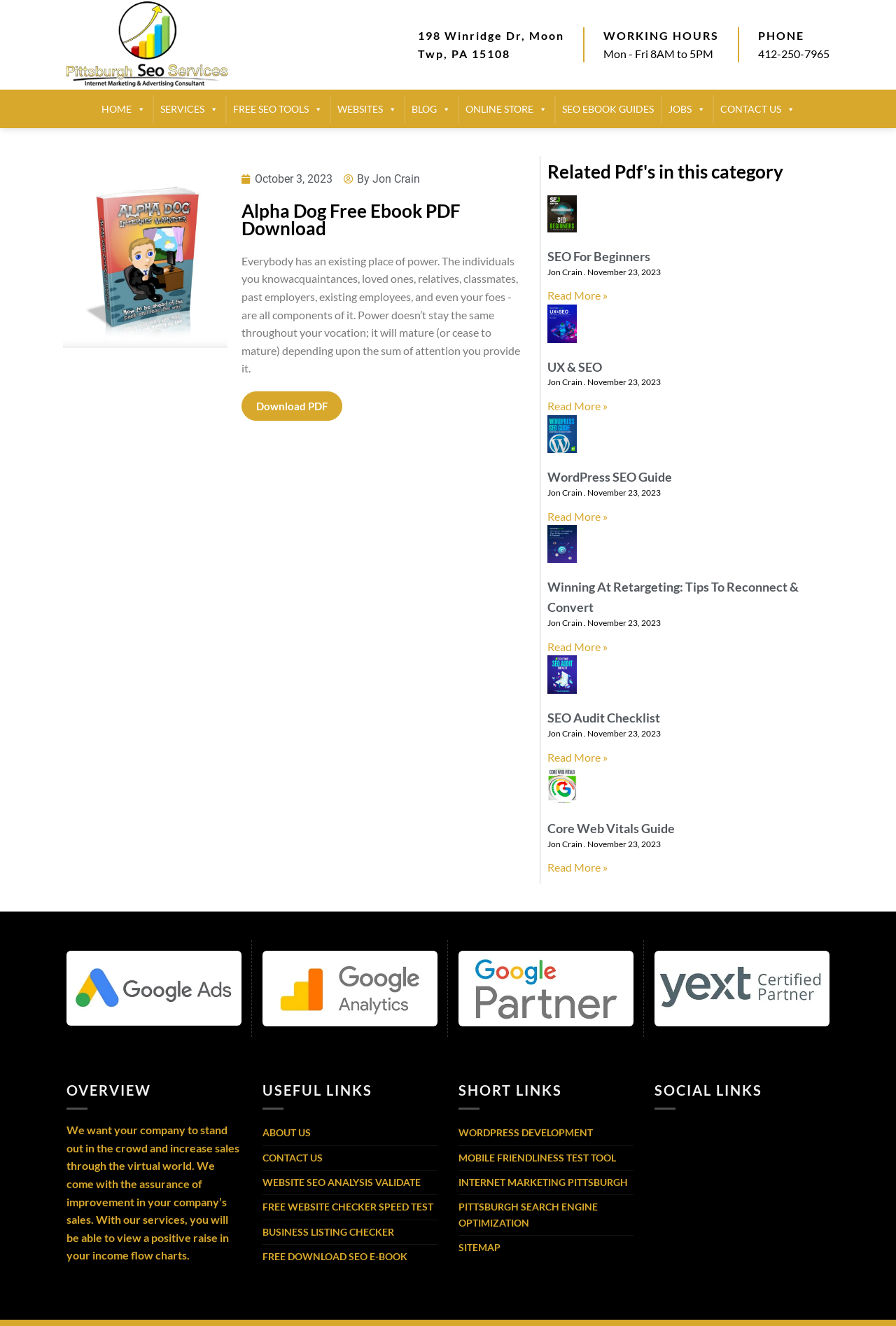What is the working hour of the company?
Look at the image and answer the question with a single word or phrase.

Mon - Fri 8AM to 5PM